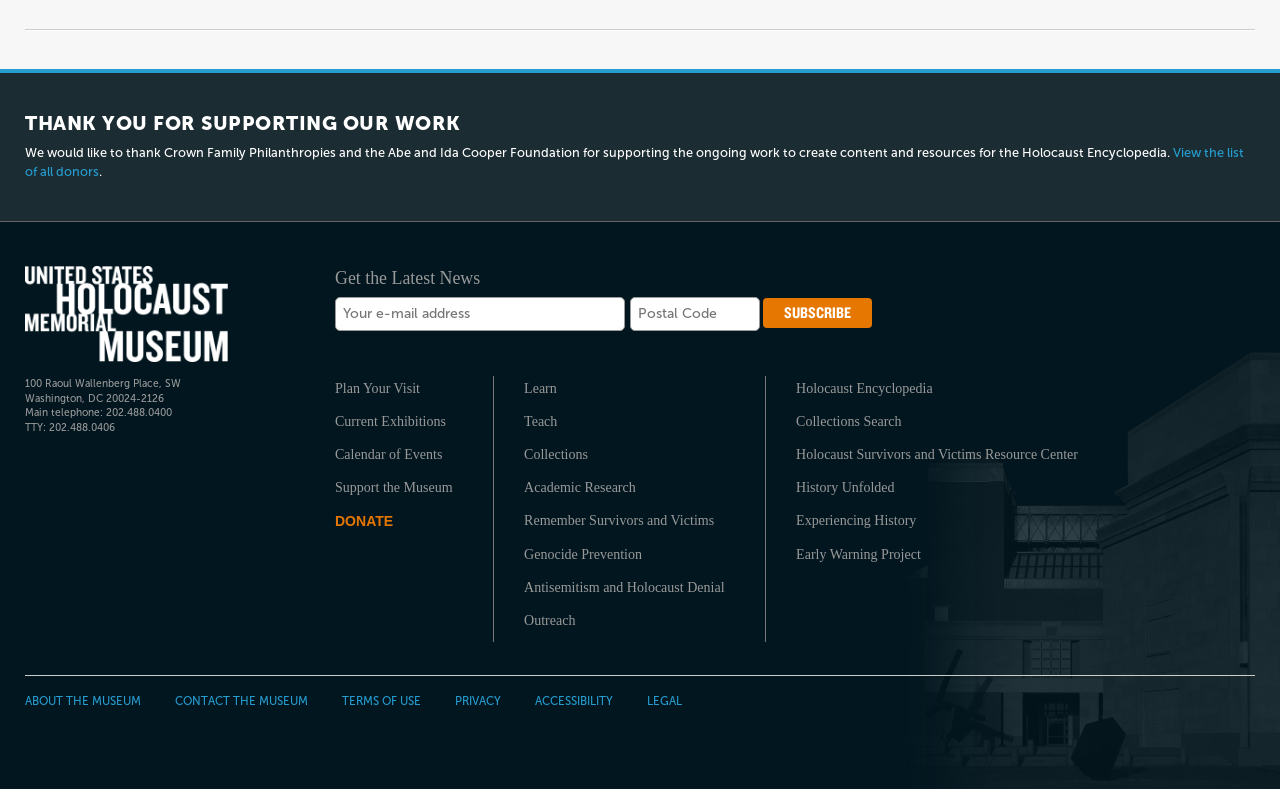Please determine the bounding box coordinates of the element's region to click in order to carry out the following instruction: "Search the Collections". The coordinates should be four float numbers between 0 and 1, i.e., [left, top, right, bottom].

[0.622, 0.519, 0.85, 0.551]